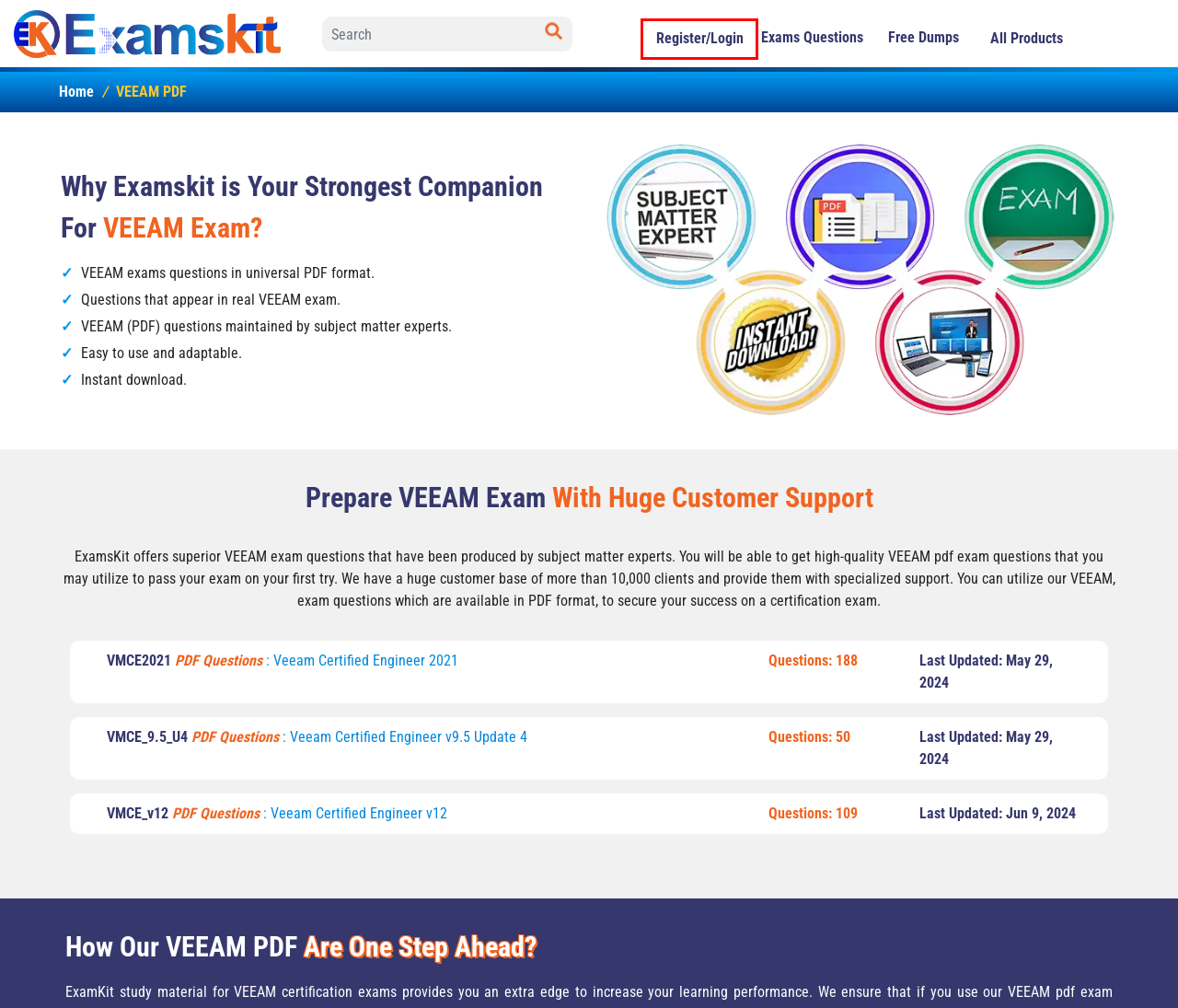You have a screenshot of a webpage with a red bounding box highlighting a UI element. Your task is to select the best webpage description that corresponds to the new webpage after clicking the element. Here are the descriptions:
A. Account Register | ExamsKit
B. Corporate Signup | ExamsKit
C. ExamsKit - Ultimate Solution for Certification Exams
D. Get Free VEEAM VMCE_v12 Exam Questions in PDF File
E. Video Courses | ExamsKit
F. Best Prep Material For Certification Exams Of All Famous Vendors | ExamsKit
G. Get Free VEEAM VMCE2021 Exam Questions in PDF File
H. Get Free VEEAM VMCE_9.5_U4 Exam Questions in PDF File

A